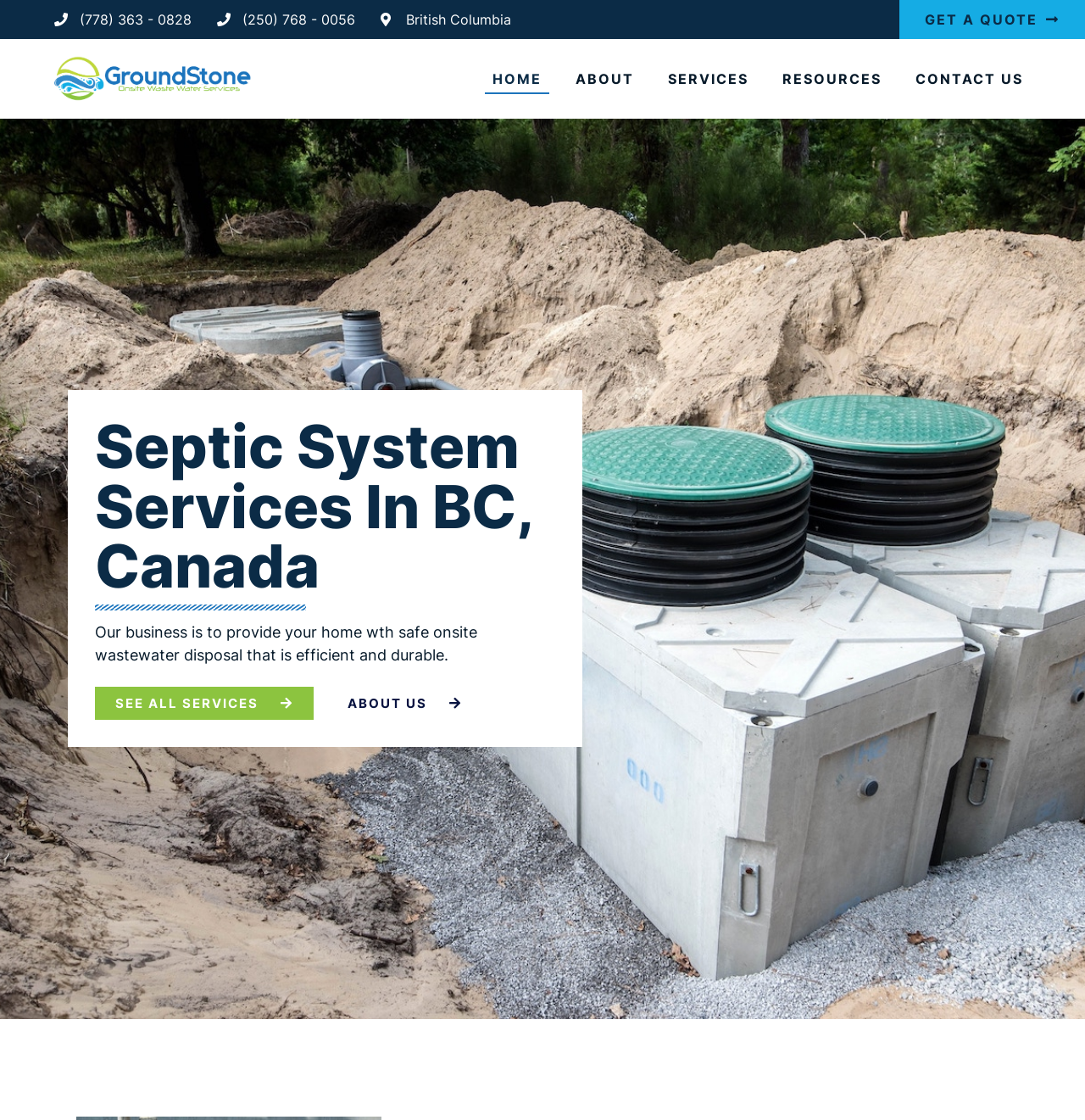Refer to the screenshot and give an in-depth answer to this question: What is the company's primary service?

Based on the webpage, the company's primary service is septic system services, which is evident from the heading 'Septic System Services In BC, Canada' and the description 'Our business is to provide your home with safe onsite wastewater disposal that is efficient and durable.'